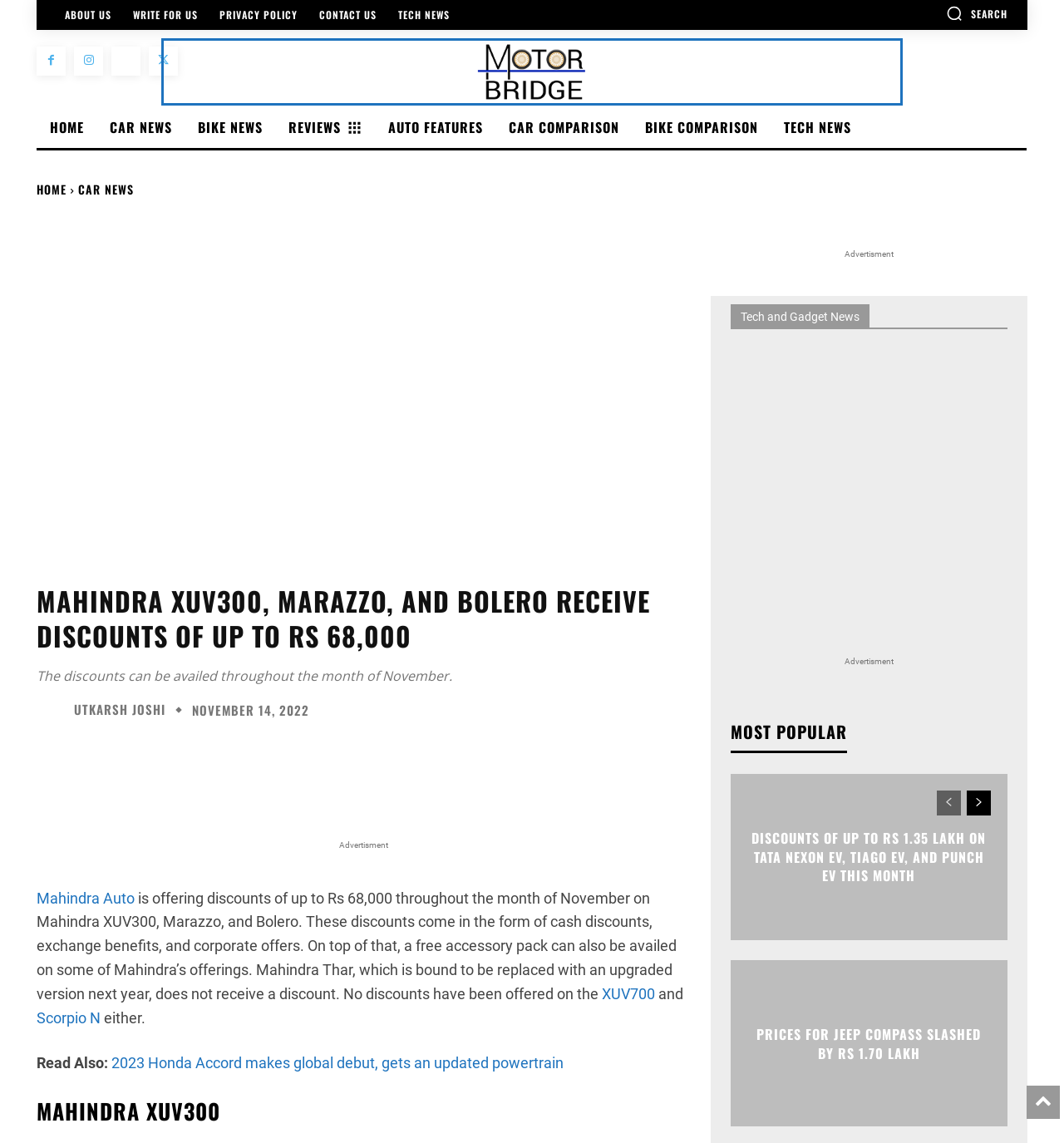Identify the bounding box coordinates for the region to click in order to carry out this instruction: "View discounts on Tata Nexon EV". Provide the coordinates using four float numbers between 0 and 1, formatted as [left, top, right, bottom].

[0.686, 0.677, 0.947, 0.823]